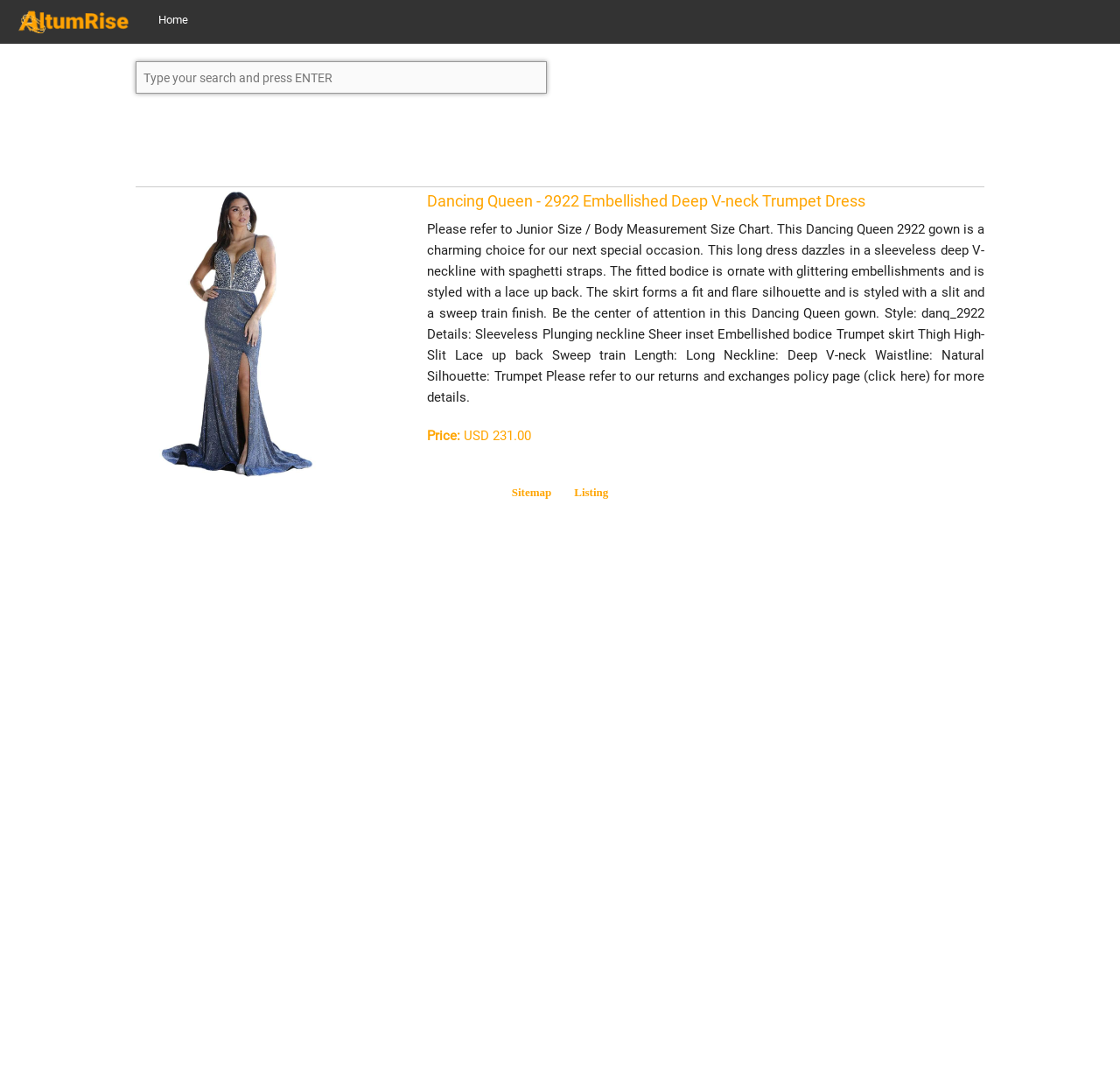Construct a comprehensive caption that outlines the webpage's structure and content.

This webpage is about a specific dress, "Dancing Queen - 2922 Embellished Deep V-neck Trumpet Dress". At the top, there is a heading with the dress name, accompanied by a link and an image. To the right of this heading, there is a link to the "Home" page. 

Below the heading, there is a search box where users can type and press enter to search. An iframe is positioned below the search box. A horizontal separator line is located below the iframe, separating the top section from the rest of the page.

On the left side of the page, there is an image of the dress, accompanied by a link to the image. To the right of the image, there is a heading with the dress name again, followed by a detailed description of the dress, including its features, size chart, and price. The price is highlighted as "USD 231.00". 

At the bottom of the page, there are links to "Sitemap" and "Listing", with some empty space in between. On the left edge of the page, there is a small image.